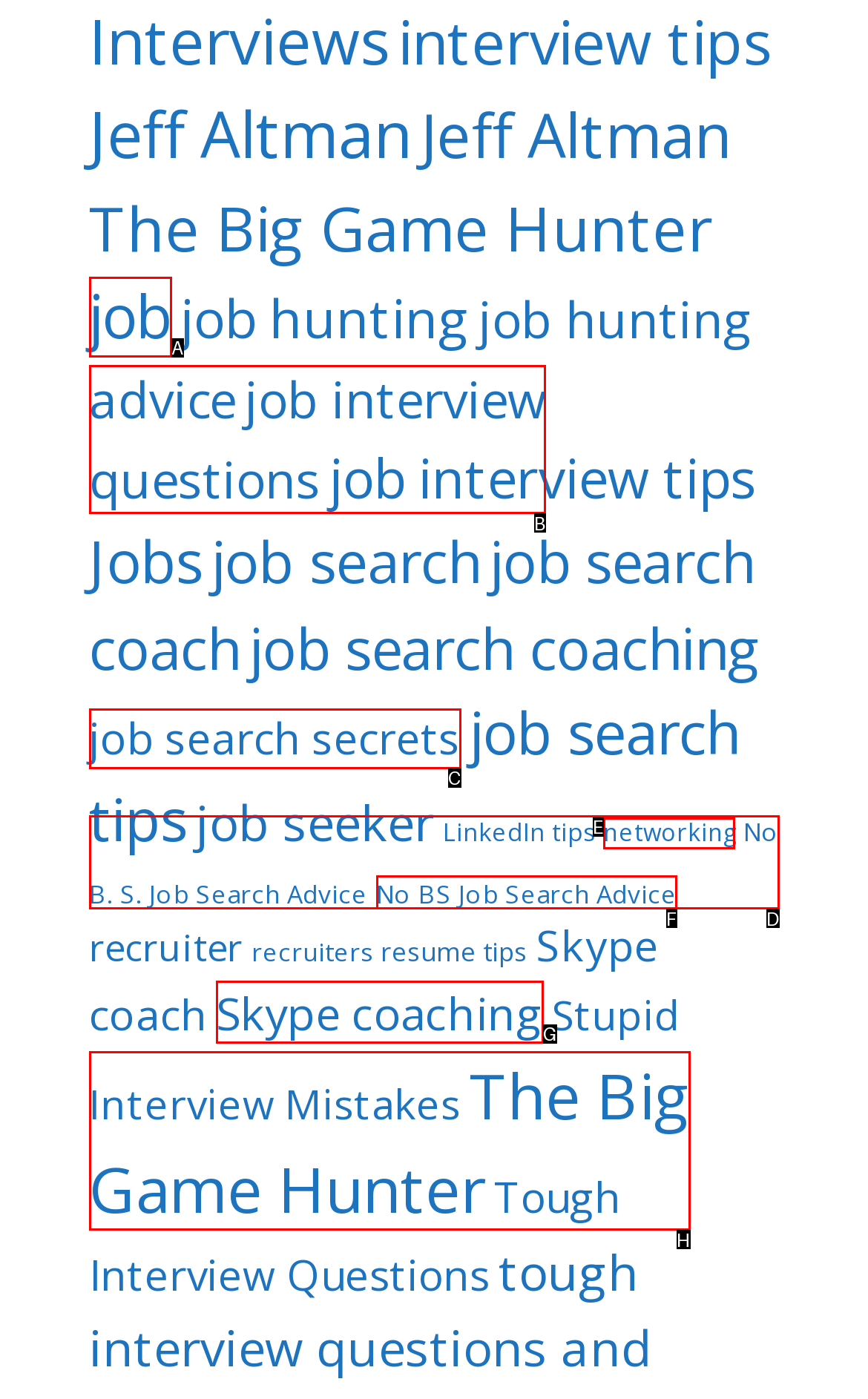Identify the HTML element that corresponds to the description: job interview questions
Provide the letter of the matching option from the given choices directly.

B